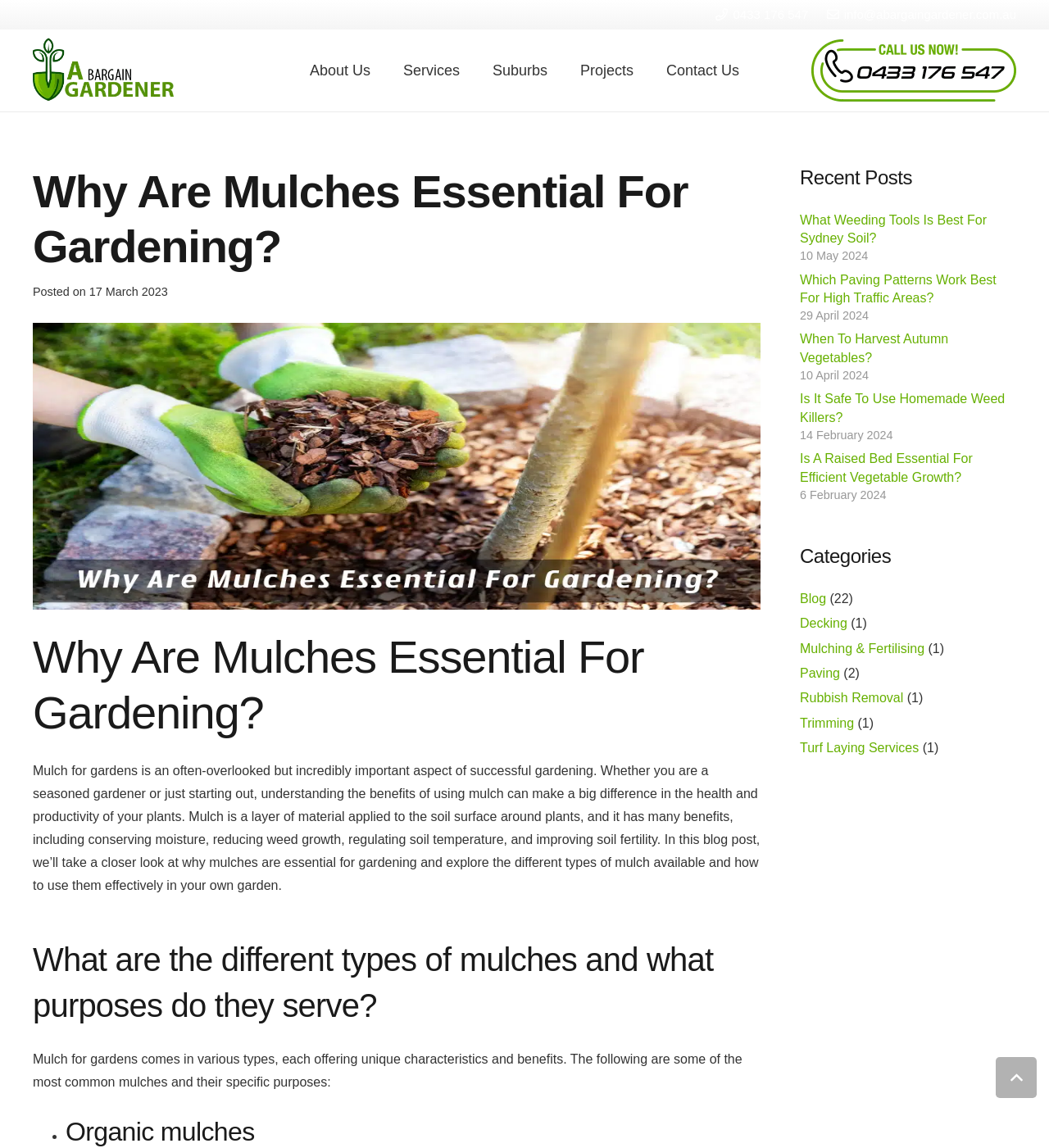Explain the webpage in detail, including its primary components.

This webpage is about the importance of mulch for gardens, with a focus on its benefits and how to choose the right type of mulch. At the top of the page, there is a logo and a navigation menu with links to "About Us", "Services", "Suburbs", "Projects", and "Contact Us". Below the navigation menu, there is a heading that reads "Why Are Mulches Essential For Gardening?" followed by a date and time stamp.

The main content of the page is divided into sections, with headings that include "Why Are Mulches Essential For Gardening?" and "What are the different types of mulches and what purposes do they serve?". The text explains the benefits of using mulch, including conserving moisture, reducing weed growth, regulating soil temperature, and improving soil fertility. It also discusses the different types of mulch available and their specific purposes.

On the right-hand side of the page, there is a section titled "Recent Posts" that lists several article titles with links, along with their corresponding dates. Below this section, there is a list of categories, including "Blog", "Decking", "Mulching & Fertilising", "Paving", "Rubbish Removal", "Trimming", and "Turf Laying Services", each with a number of associated posts.

At the very bottom of the page, there is a "Back to top" button. Throughout the page, there are several images, including a logo and an image related to the topic of mulching.